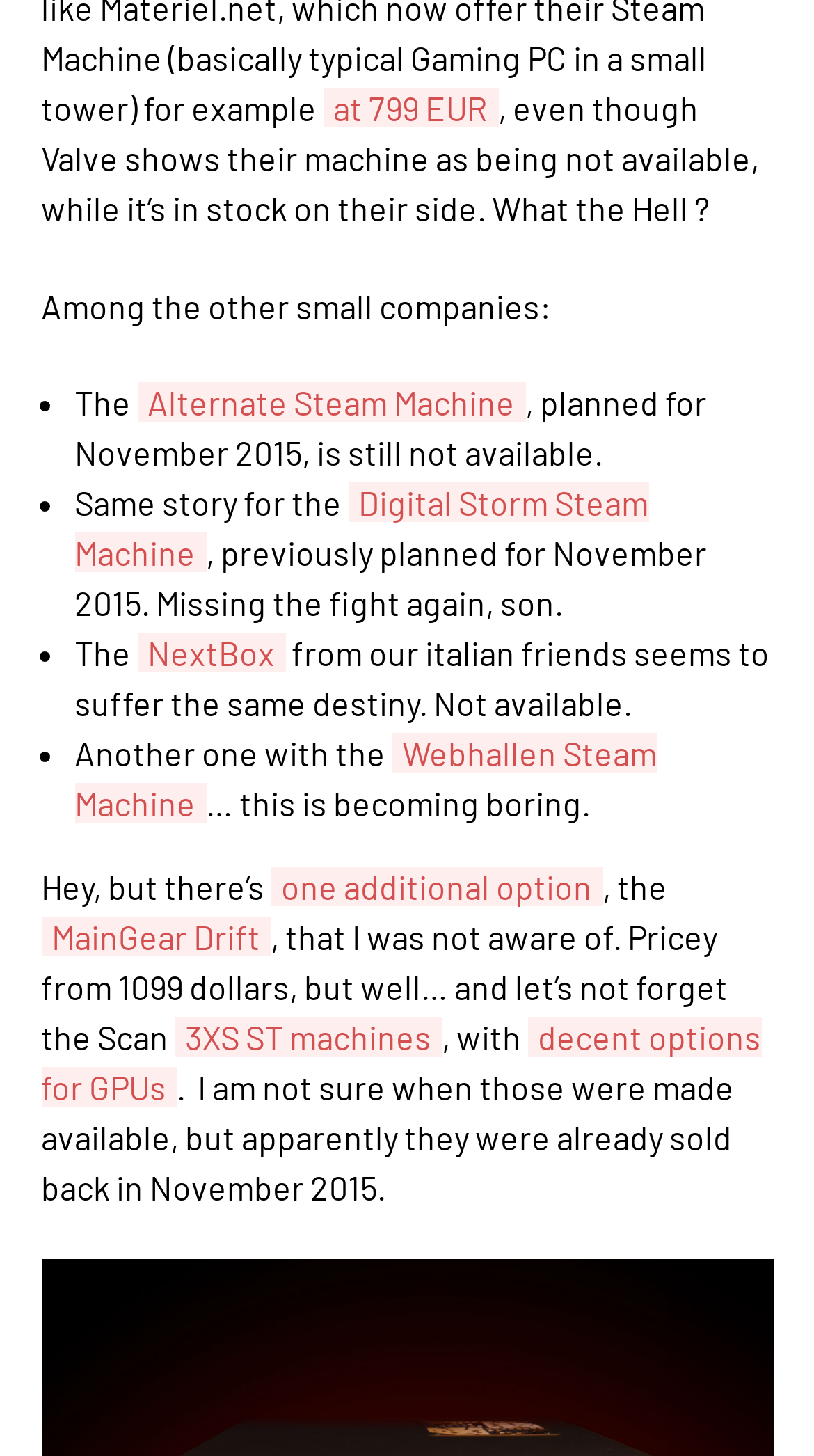From the webpage screenshot, predict the bounding box of the UI element that matches this description: "Discussion".

None